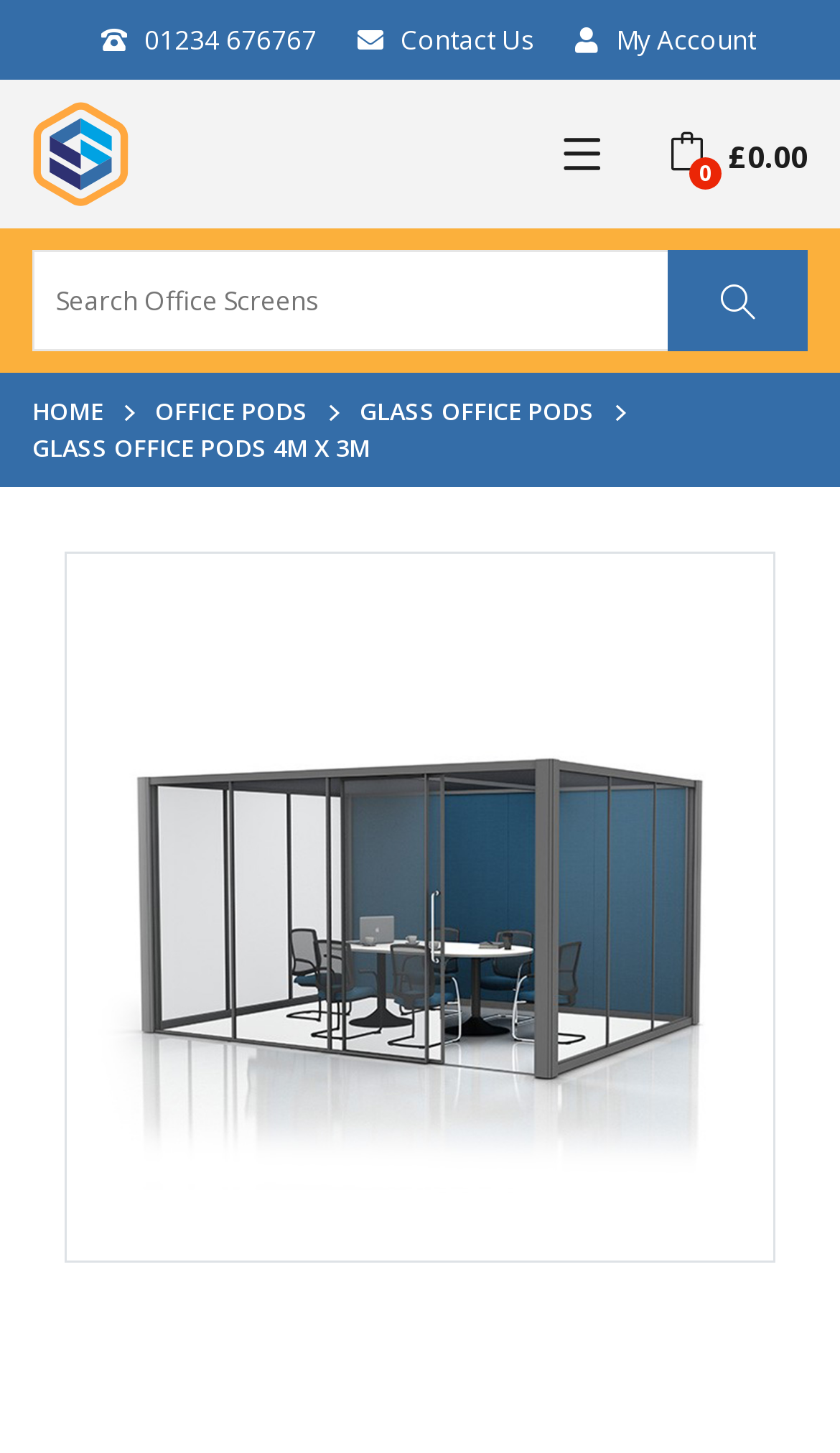Please specify the bounding box coordinates of the area that should be clicked to accomplish the following instruction: "Check my account". The coordinates should consist of four float numbers between 0 and 1, i.e., [left, top, right, bottom].

[0.685, 0.015, 0.9, 0.04]